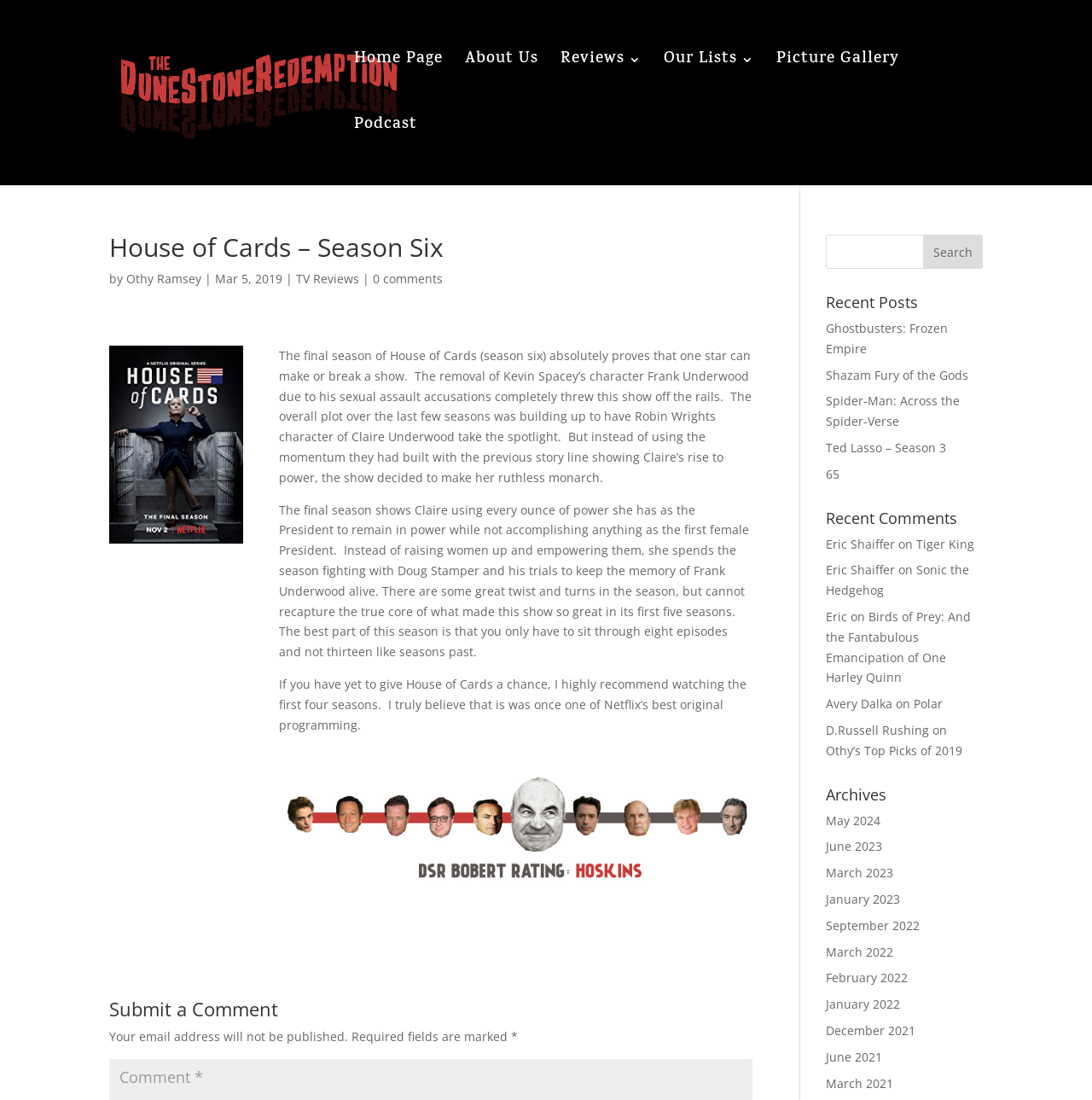How many episodes are in the final season of House of Cards?
Provide an in-depth answer to the question, covering all aspects.

The number of episodes in the final season of House of Cards can be inferred from the text 'you only have to sit through eight episodes and not thirteen like seasons past' which suggests that the final season has 8 episodes.